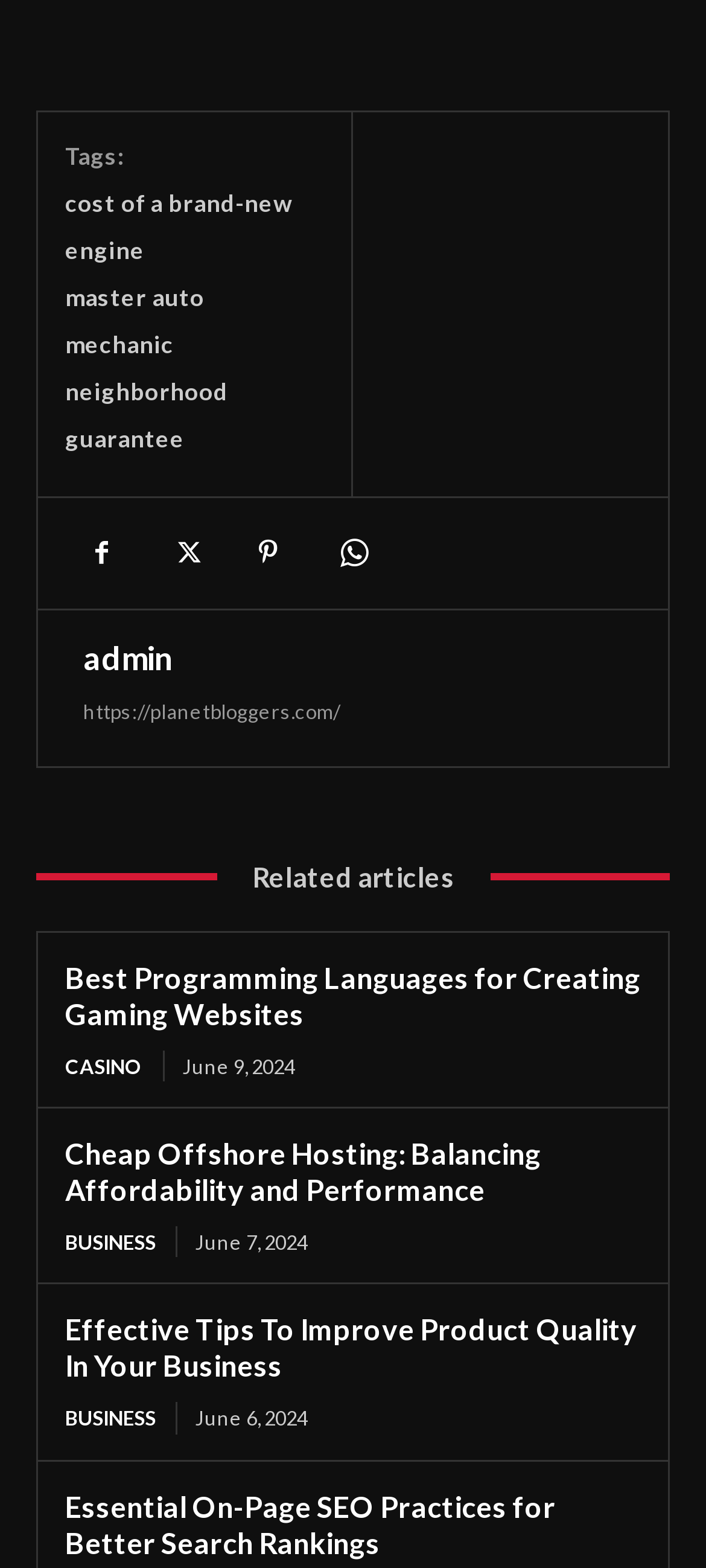Use a single word or phrase to respond to the question:
How many articles are listed under 'Related articles'?

4